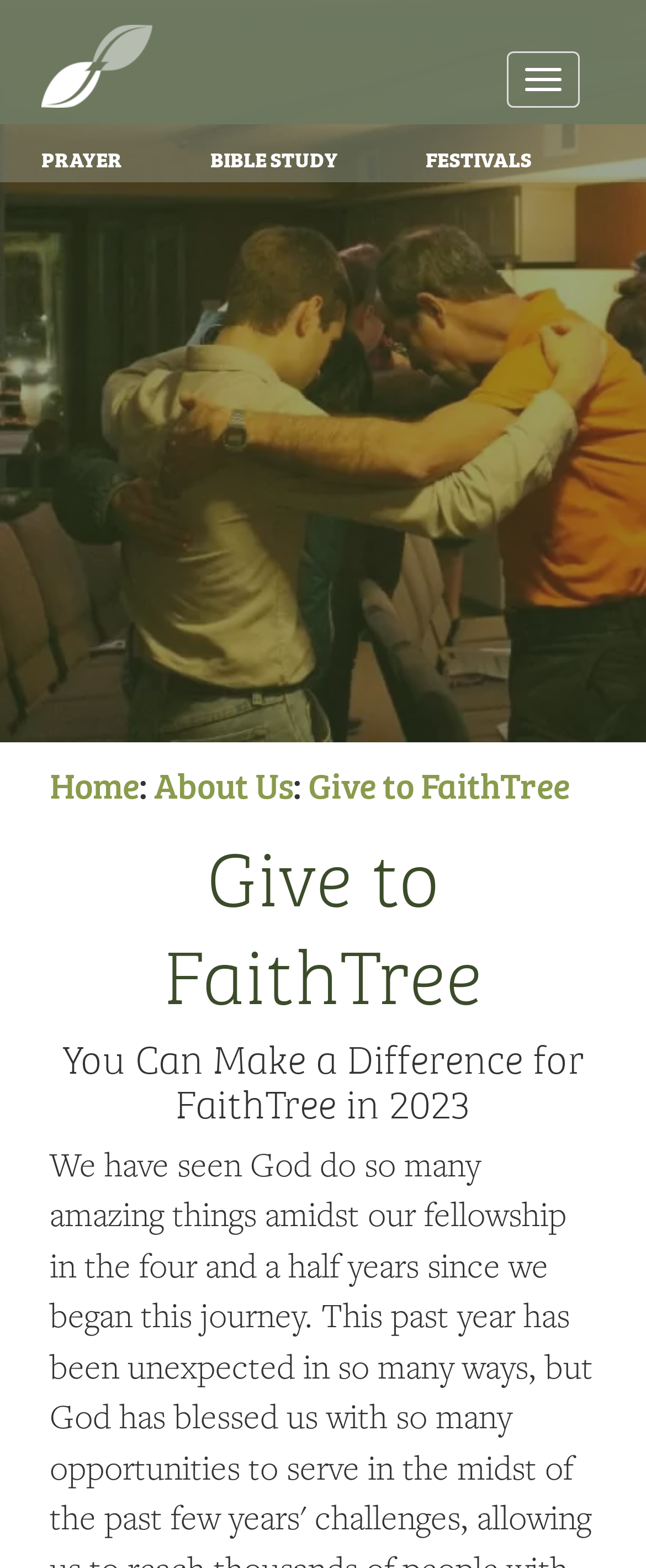Determine the bounding box coordinates of the clickable region to execute the instruction: "Visit the FaithTree homepage". The coordinates should be four float numbers between 0 and 1, denoted as [left, top, right, bottom].

[0.077, 0.483, 0.215, 0.516]